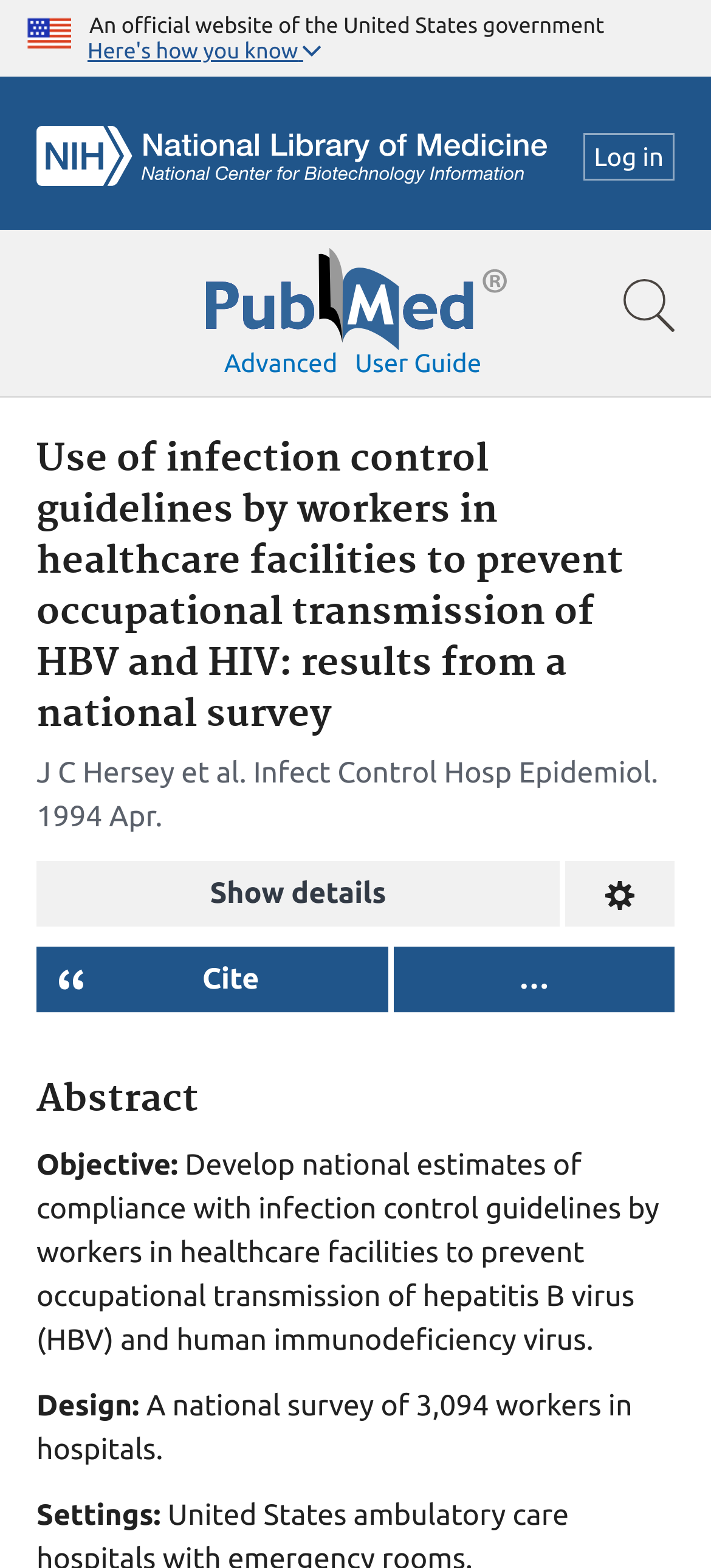Kindly determine the bounding box coordinates of the area that needs to be clicked to fulfill this instruction: "Cite the article".

[0.285, 0.614, 0.364, 0.635]